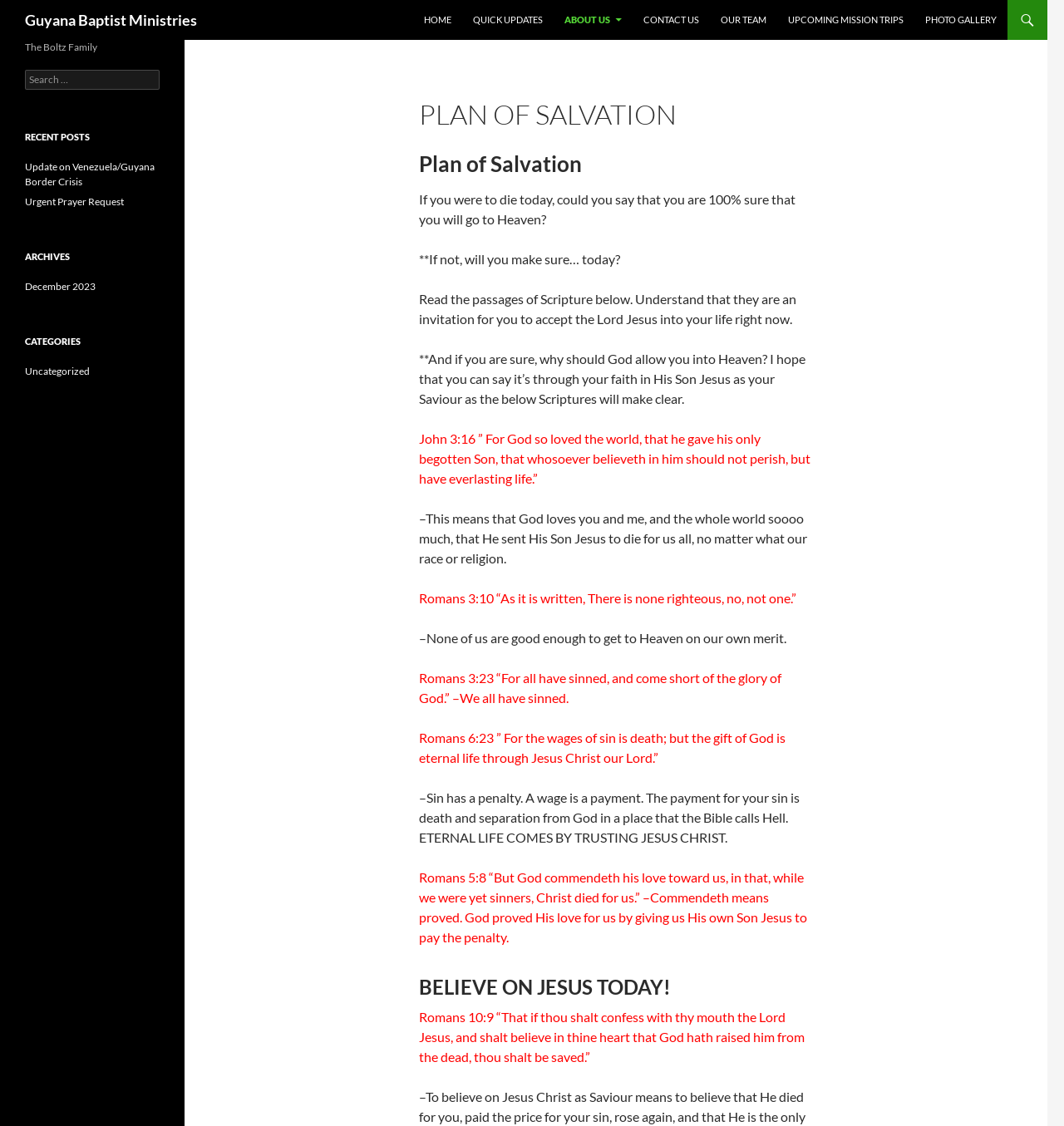Could you specify the bounding box coordinates for the clickable section to complete the following instruction: "View recent posts"?

None